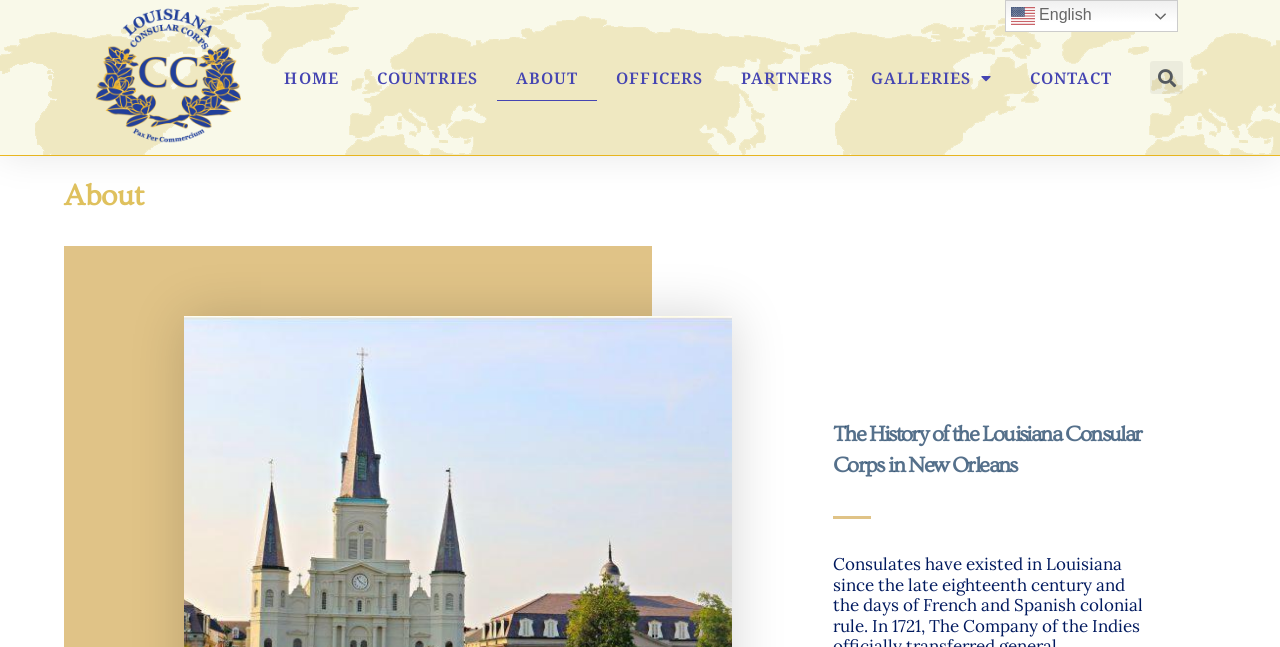Determine the bounding box coordinates of the clickable region to follow the instruction: "search for something".

[0.884, 0.094, 0.939, 0.145]